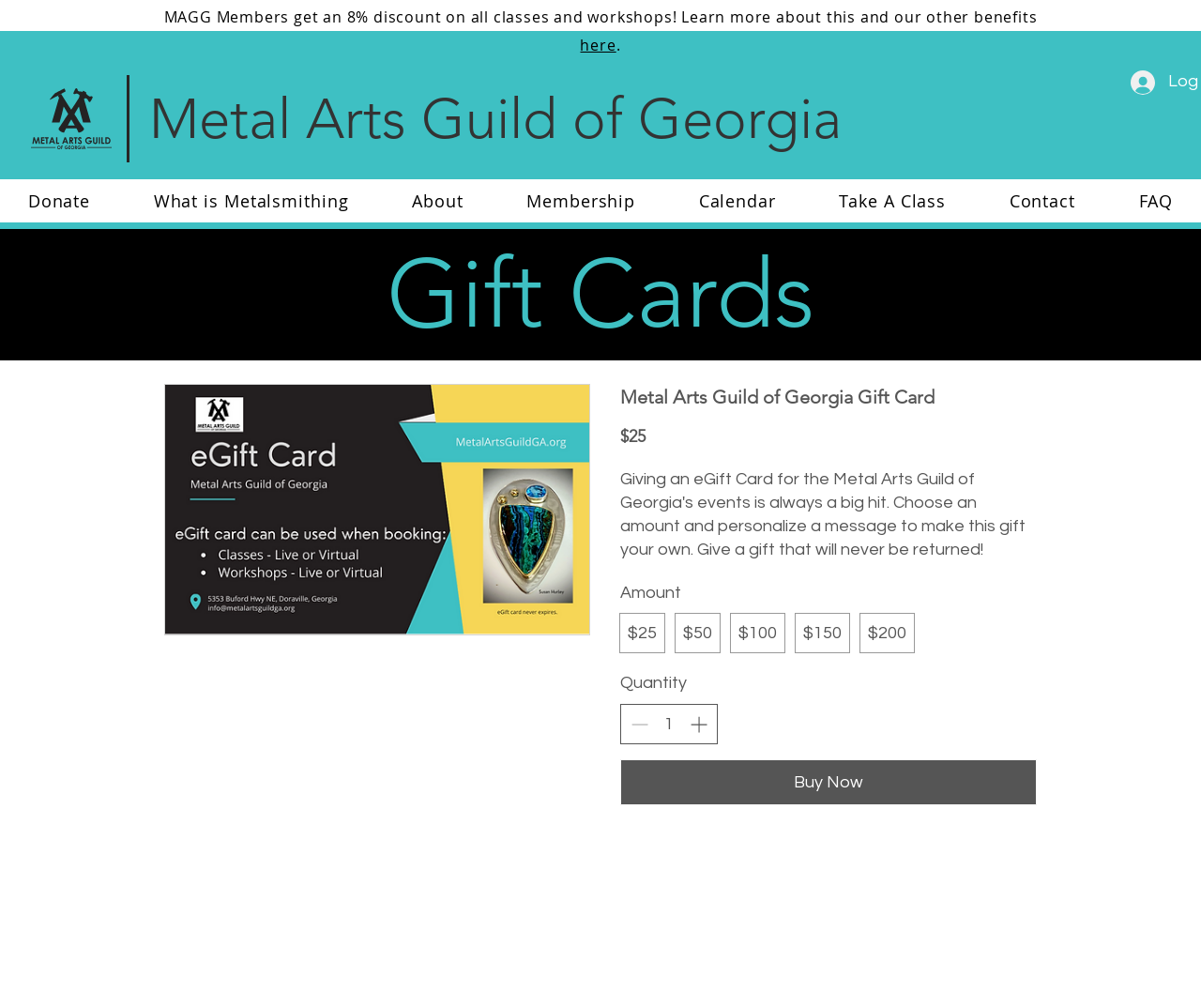Predict the bounding box for the UI component with the following description: "input value="1" aria-describedby="error-message-6" aria-label="Quantity" value="1"".

[0.543, 0.707, 0.571, 0.73]